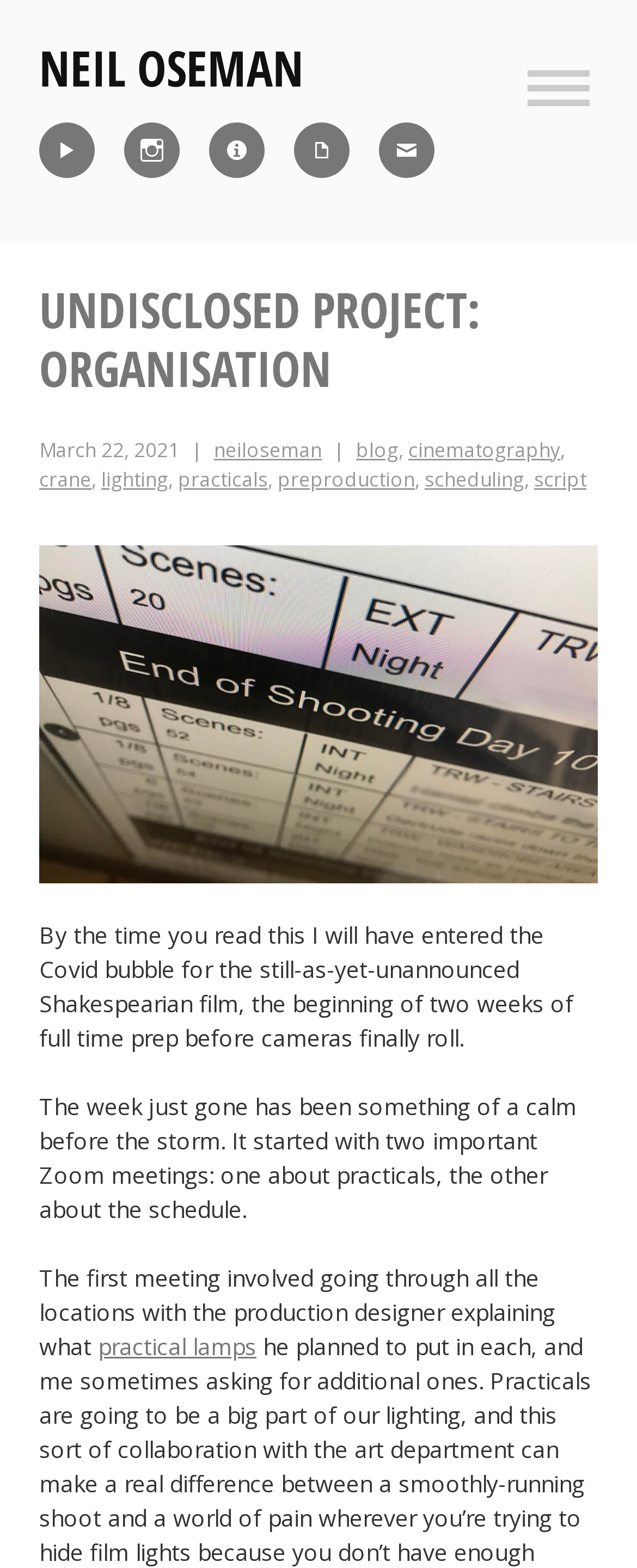Please identify the bounding box coordinates of the element that needs to be clicked to execute the following command: "Click on the NEIL OSEMAN link". Provide the bounding box using four float numbers between 0 and 1, formatted as [left, top, right, bottom].

[0.062, 0.022, 0.477, 0.065]